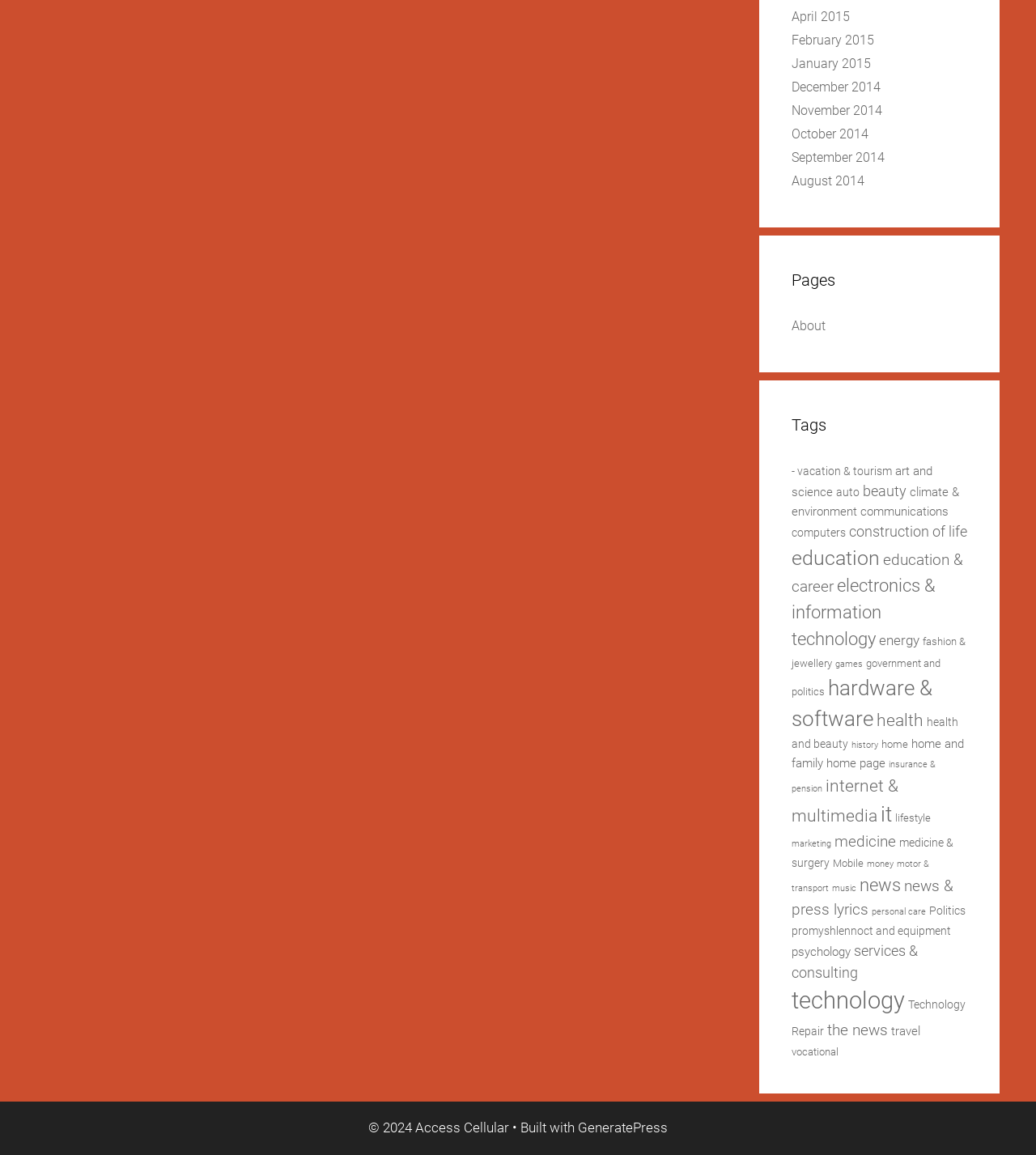Please provide a detailed answer to the question below by examining the image:
How many categories are listed under 'Tags'?

I counted the number of links under the 'Tags' heading, which represents the number of categories. There are 30 categories listed.